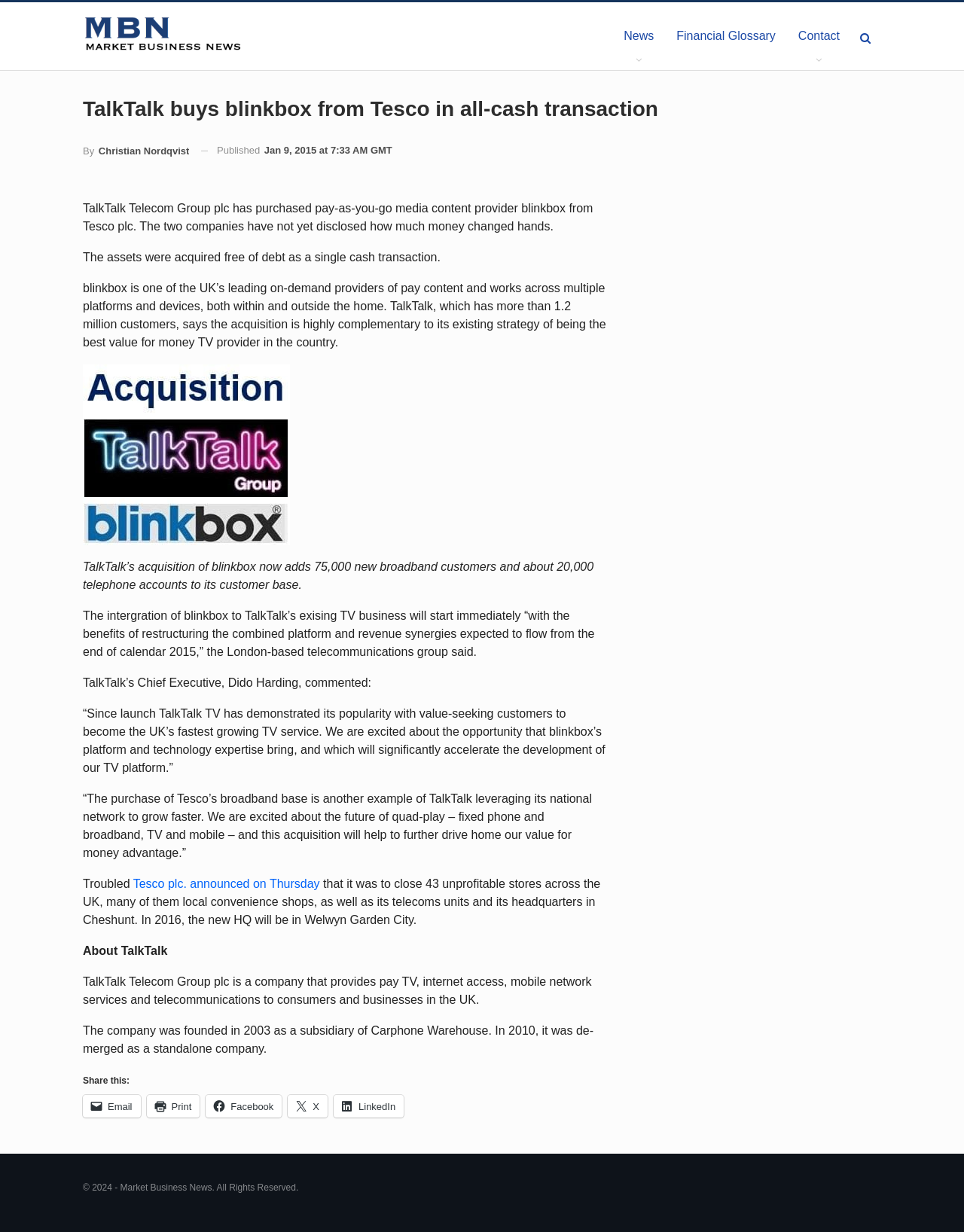Pinpoint the bounding box coordinates of the element that must be clicked to accomplish the following instruction: "Visit TalkTalk BlinkBox". The coordinates should be in the format of four float numbers between 0 and 1, i.e., [left, top, right, bottom].

[0.086, 0.363, 0.301, 0.373]